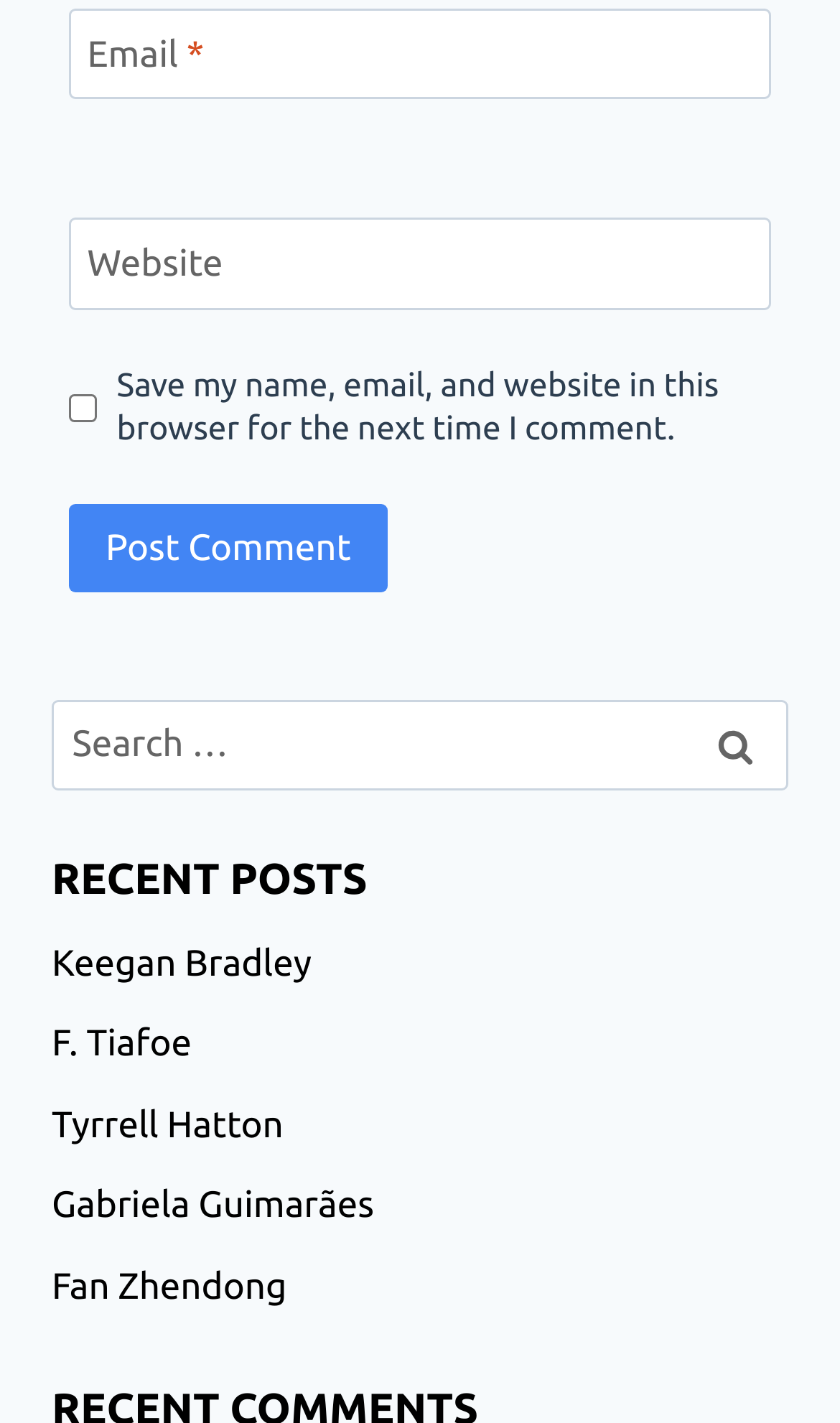What is the purpose of the textbox labeled 'Email'?
Based on the visual information, provide a detailed and comprehensive answer.

The textbox labeled 'Email' is required and has a description 'email-notes', indicating that it is used to input an email address, likely for commenting or registration purposes.